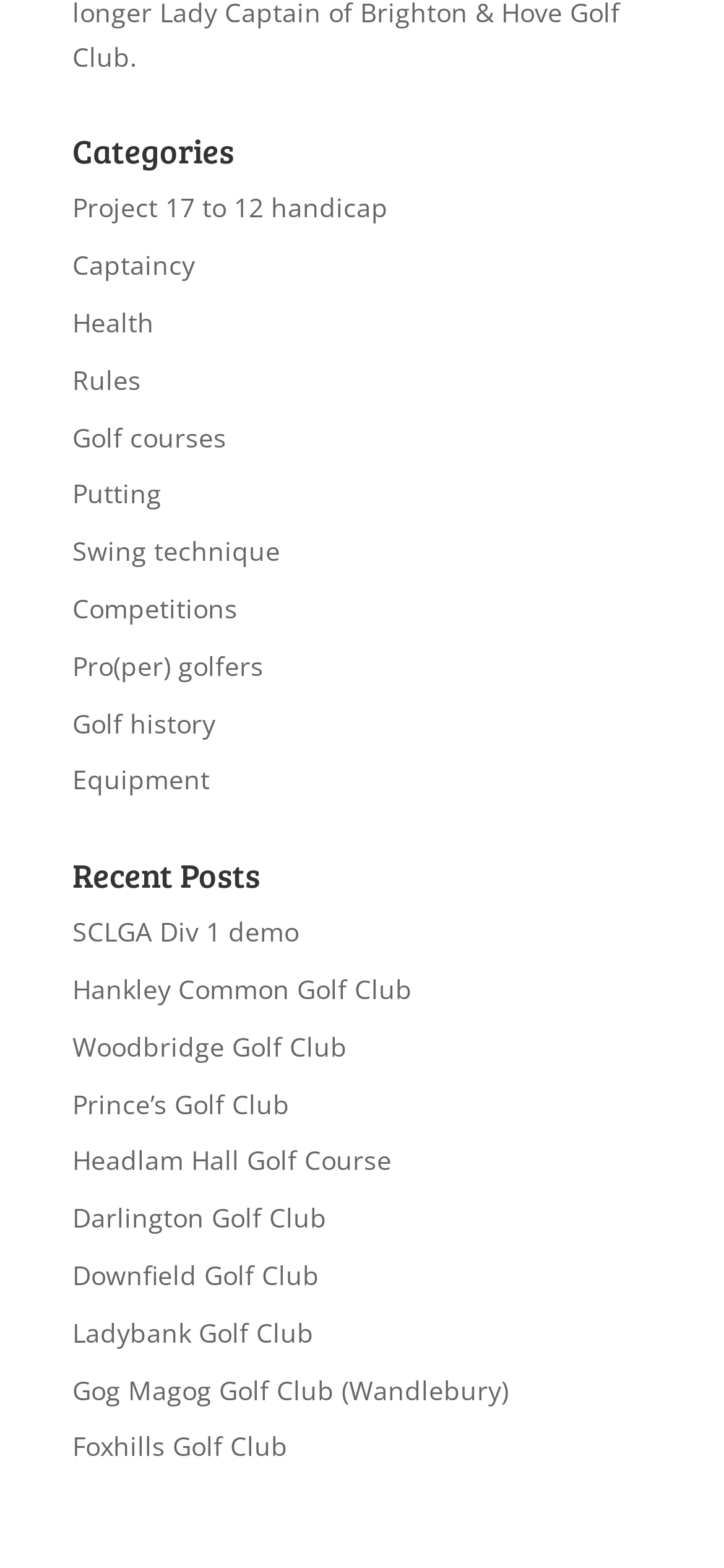Please identify the bounding box coordinates of the element I should click to complete this instruction: 'Visit Prince’s Golf Club'. The coordinates should be given as four float numbers between 0 and 1, like this: [left, top, right, bottom].

[0.1, 0.692, 0.4, 0.715]